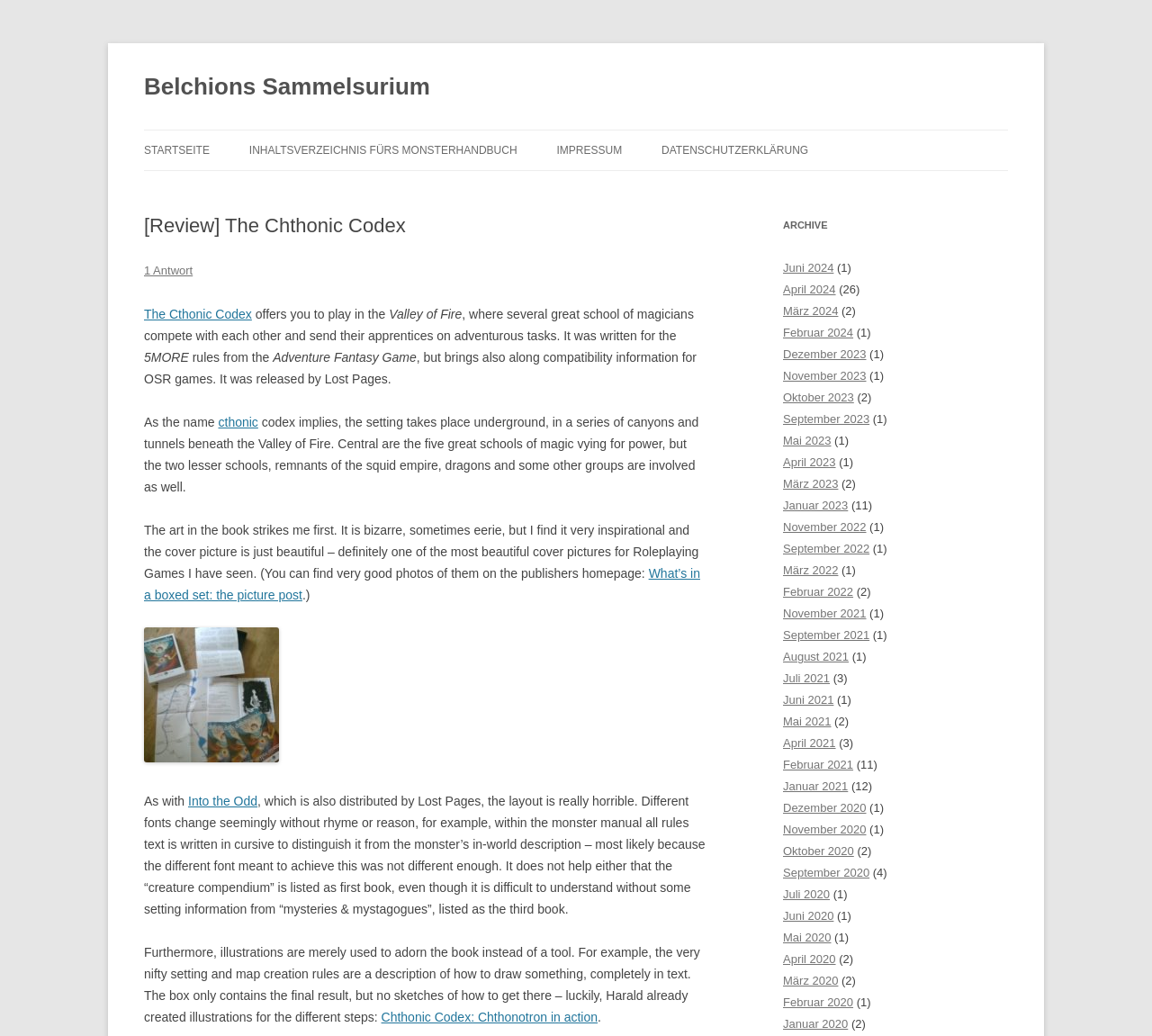Craft a detailed narrative of the webpage's structure and content.

This webpage is a review of "The Chthonic Codex" by Belchions Sammelsurium. At the top of the page, there is a heading with the title of the review and a link to the website's homepage. Below this, there are several links to navigate to different parts of the website, including the start page, table of contents, impressum, and data protection declaration.

The main content of the review is divided into several sections. The first section describes the setting of the game, which takes place underground in a series of canyons and tunnels beneath the Valley of Fire. The text explains that the game is set in a world where five great schools of magic compete with each other and send their apprentices on adventurous tasks.

The next section discusses the art in the book, which is described as bizarre, eerie, and inspirational. The reviewer mentions that the cover picture is particularly beautiful and provides a link to the publisher's homepage where more photos can be found.

The following sections discuss the layout and design of the book, which the reviewer finds to be poorly done. They mention that the font changes frequently and that the illustrations are not used effectively to convey information.

The review also includes several links to other related articles and websites, including a post about the picture post and a link to a blog about the game.

On the right side of the page, there is an archive section that lists links to previous months and years, with the number of posts for each month in parentheses.

At the bottom of the page, there is a link to a blog post about the game's setting and map creation rules, as well as an image related to the game.